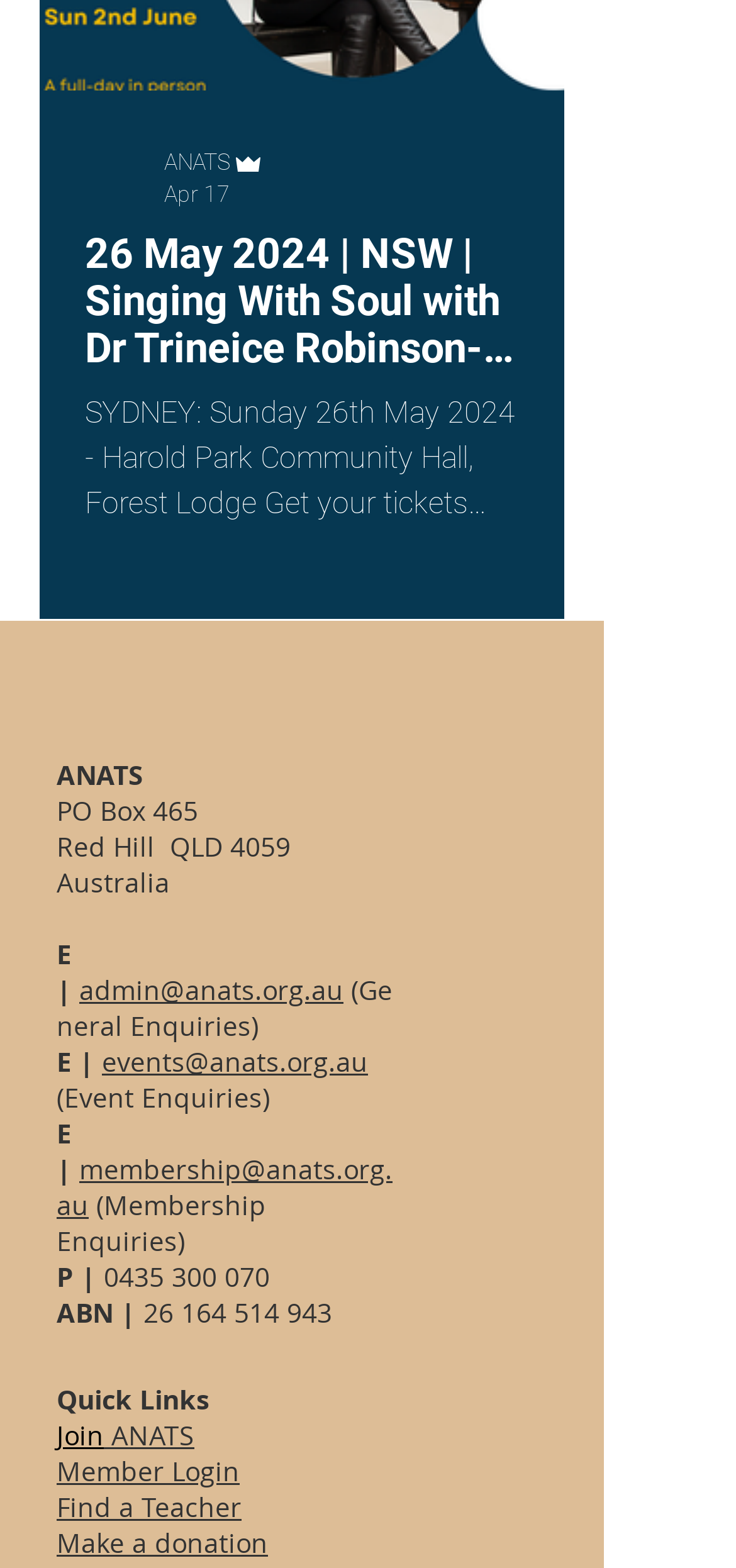What is the date of the event 'Singing With Soul'?
From the image, provide a succinct answer in one word or a short phrase.

26 May 2024